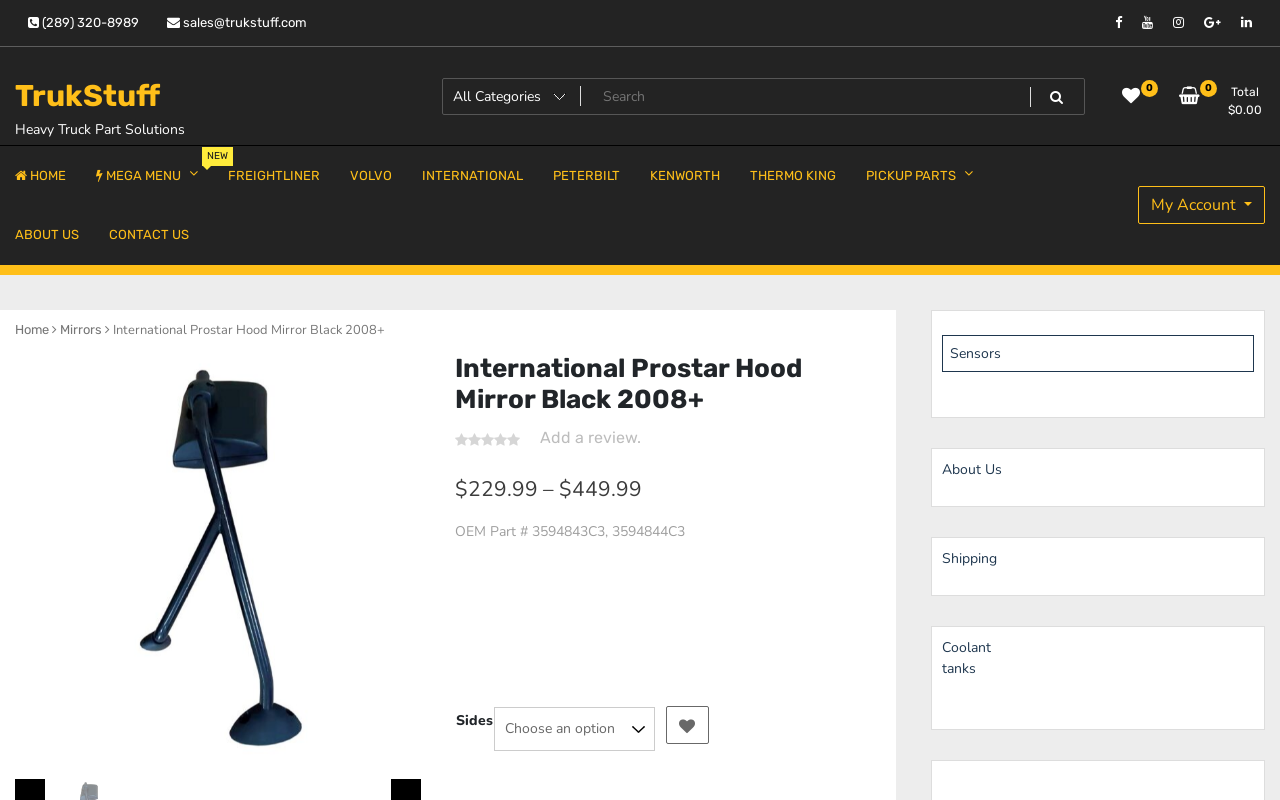What is the type of truck part being described?
Using the image as a reference, give an elaborate response to the question.

I found this answer by looking at the breadcrumb navigation at the top of the page, which shows 'Home > Mirrors > International Prostar Hood Mirror Black 2008+'. This suggests that the truck part being described is a hood mirror.